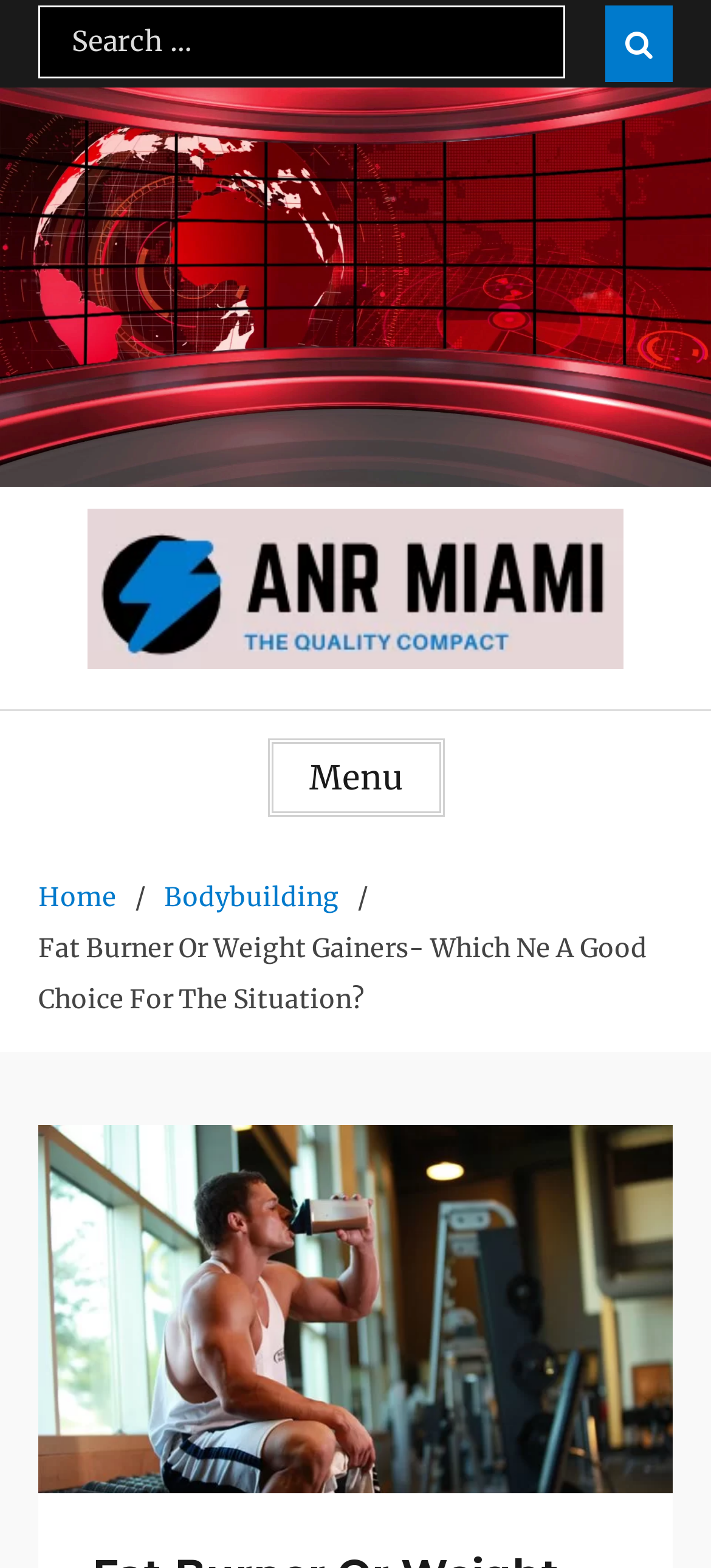What is the main title displayed on this webpage?

Fat Burner Or Weight Gainers- Which Ne A Good Choice For The Situation?